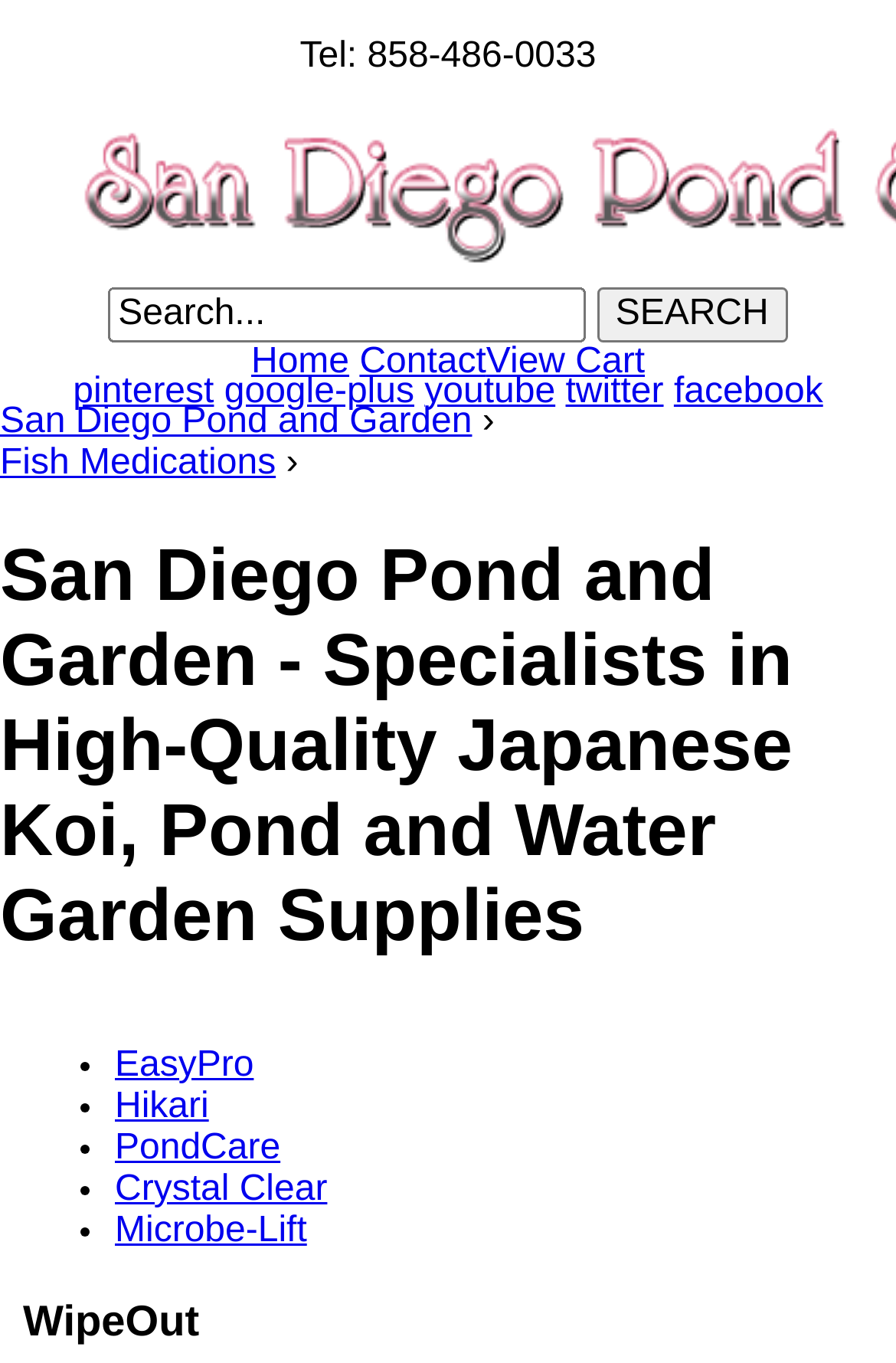Locate the bounding box coordinates of the area where you should click to accomplish the instruction: "search for something".

[0.122, 0.211, 0.655, 0.251]